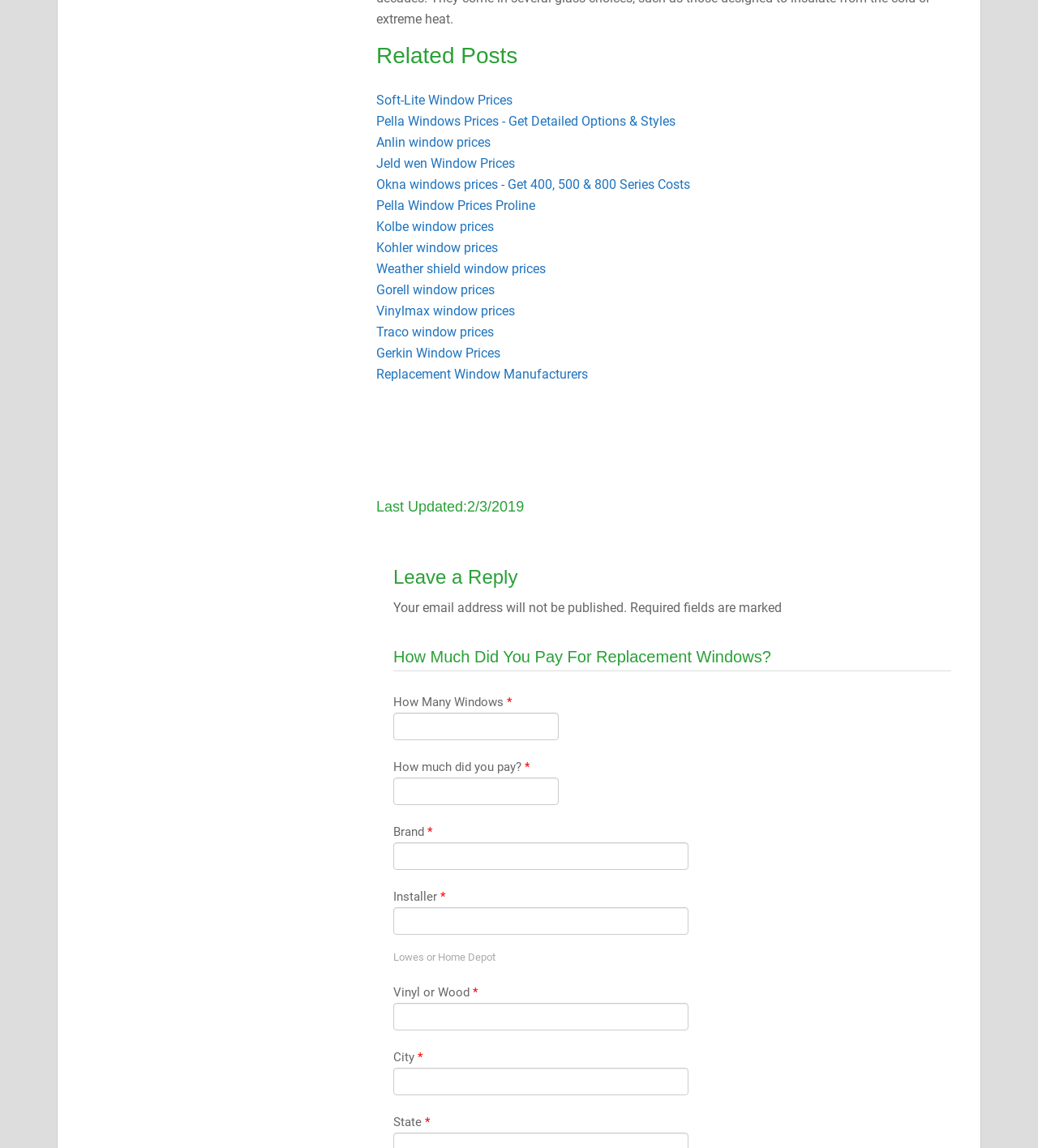What is the date of the last update of the webpage?
Please give a detailed and elaborate answer to the question.

The date of the last update of the webpage is indicated at the top of the webpage, below the 'Related Posts' section. The date is 'Last Updated: 2/3/2019', suggesting that the webpage was last updated on February 3, 2019.